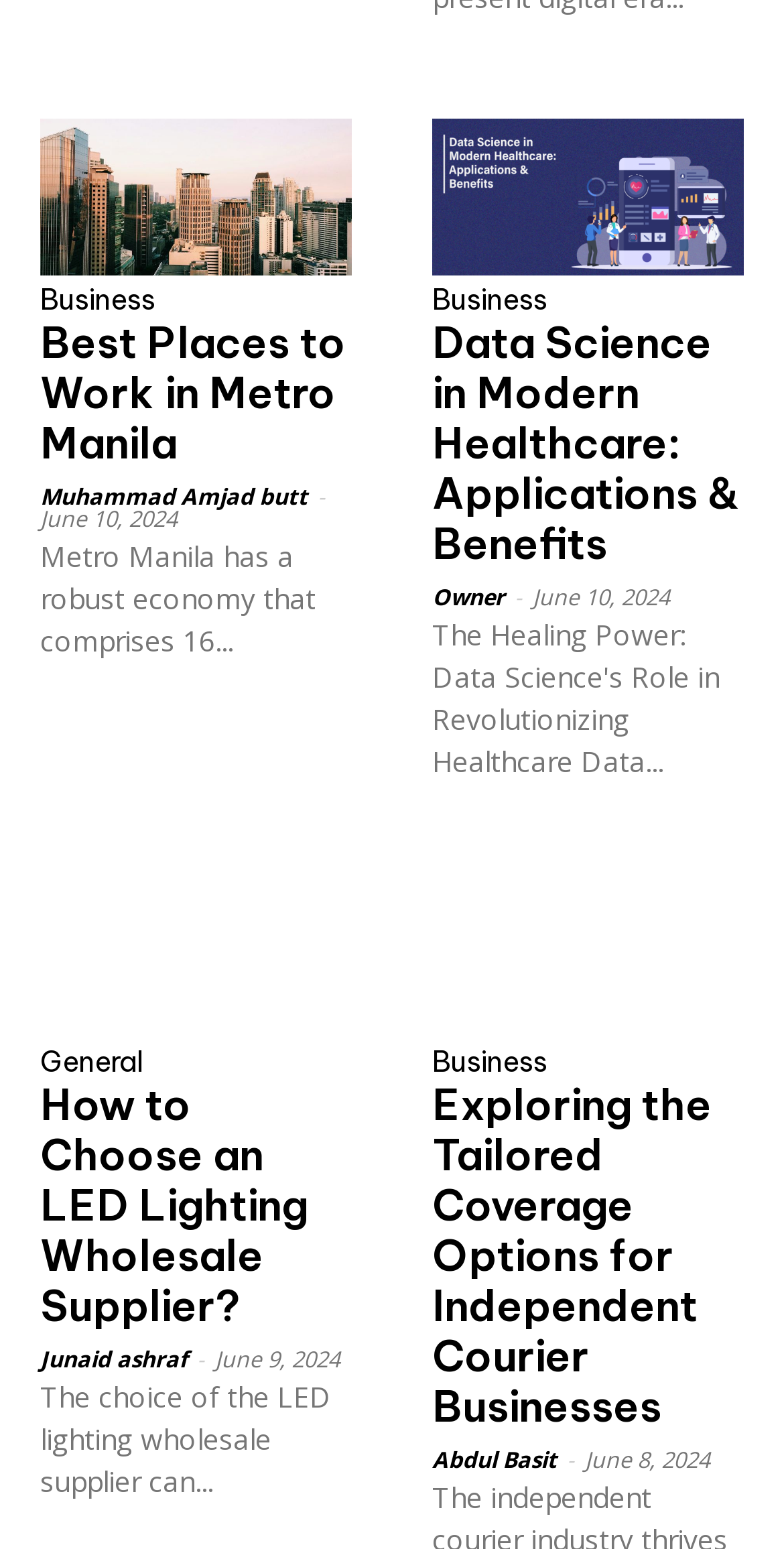How many links are there in the first article?
Please respond to the question with a detailed and informative answer.

I looked at the first article, which is 'Best Places to Work in Metro Manila'. I counted the number of links, which are 'Best Places to Work in Metro Manila' and 'Muhammad Amjad butt'. There are 2 links in the first article.